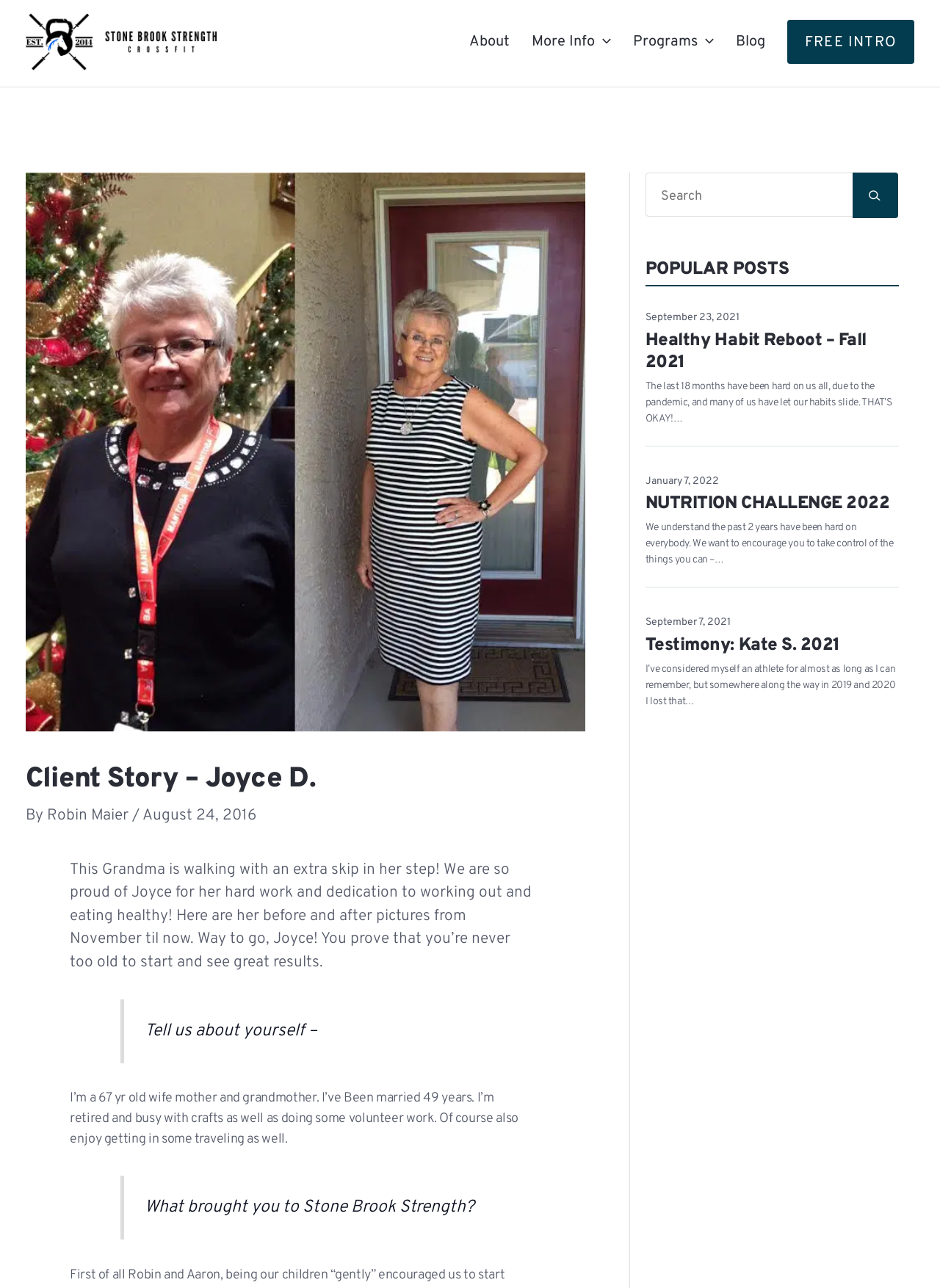What is the topic of the 'Healthy Habit Reboot – Fall 2021' post?
Provide a one-word or short-phrase answer based on the image.

Healthy habits